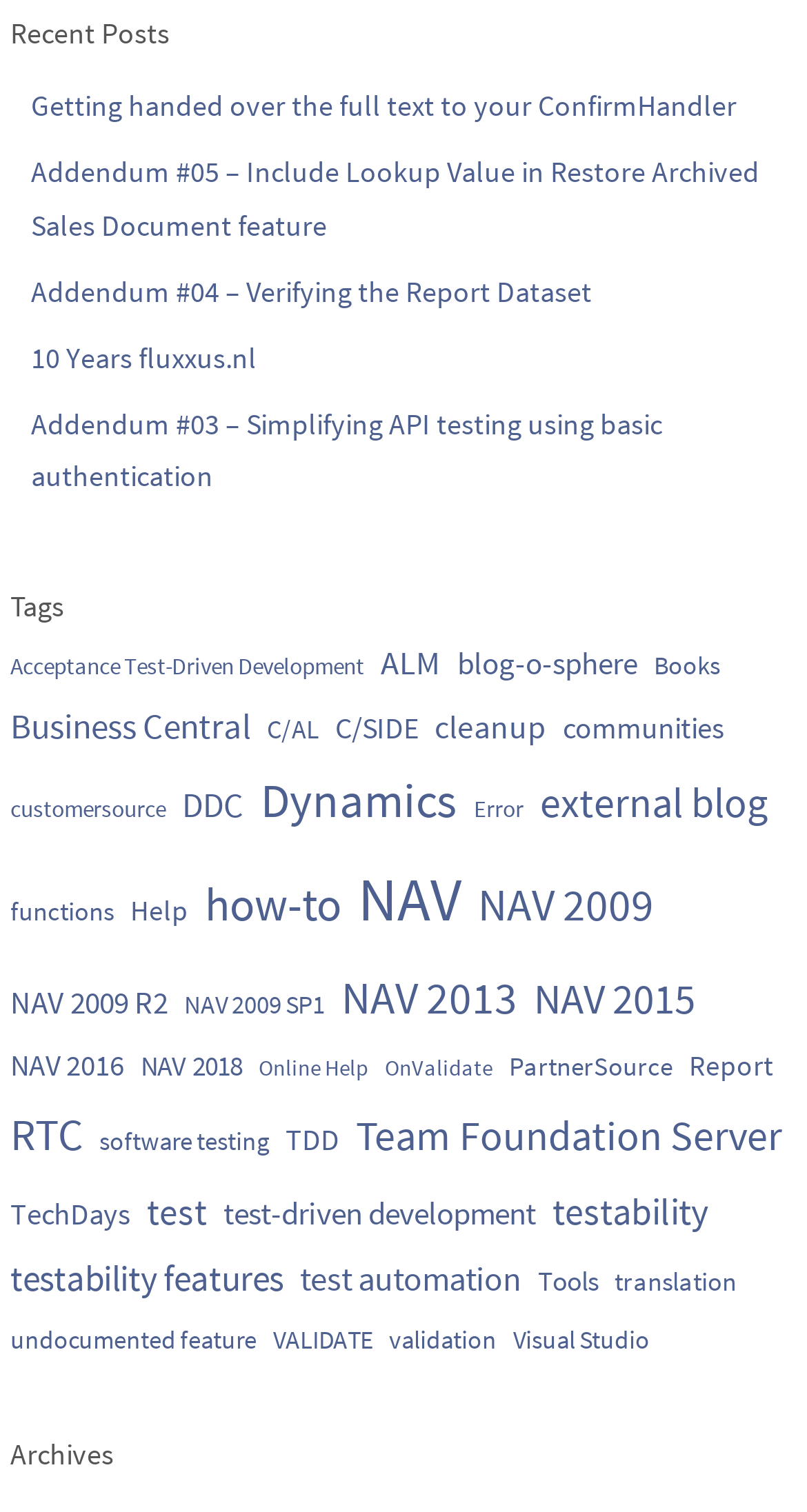Bounding box coordinates should be in the format (top-left x, top-left y, bottom-right x, bottom-right y) and all values should be floating point numbers between 0 and 1. Determine the bounding box coordinate for the UI element described as: Acceptance Test-Driven Development

[0.013, 0.426, 0.451, 0.456]